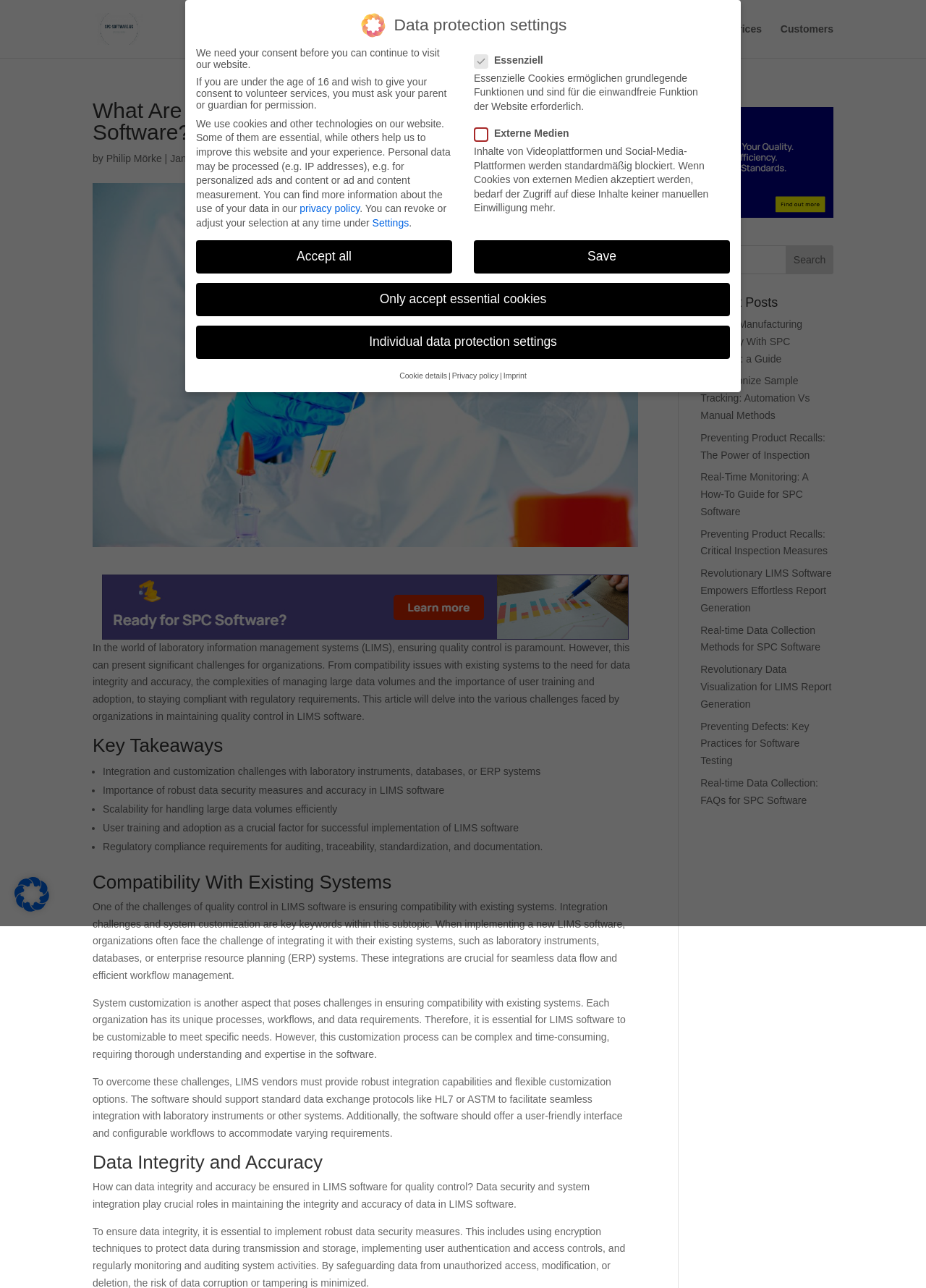Please mark the bounding box coordinates of the area that should be clicked to carry out the instruction: "Click on the 'Customers' link".

[0.843, 0.019, 0.9, 0.045]